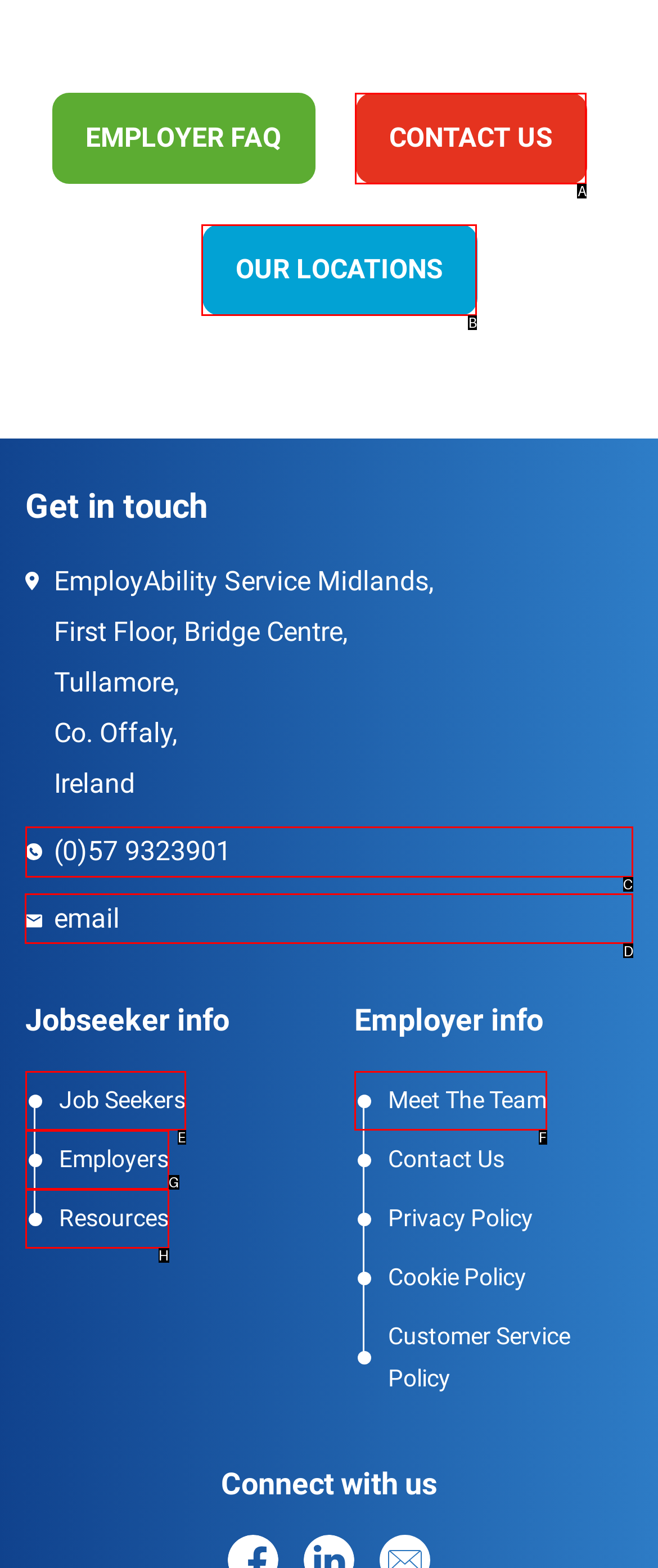Please indicate which option's letter corresponds to the task: Get in touch through email by examining the highlighted elements in the screenshot.

D